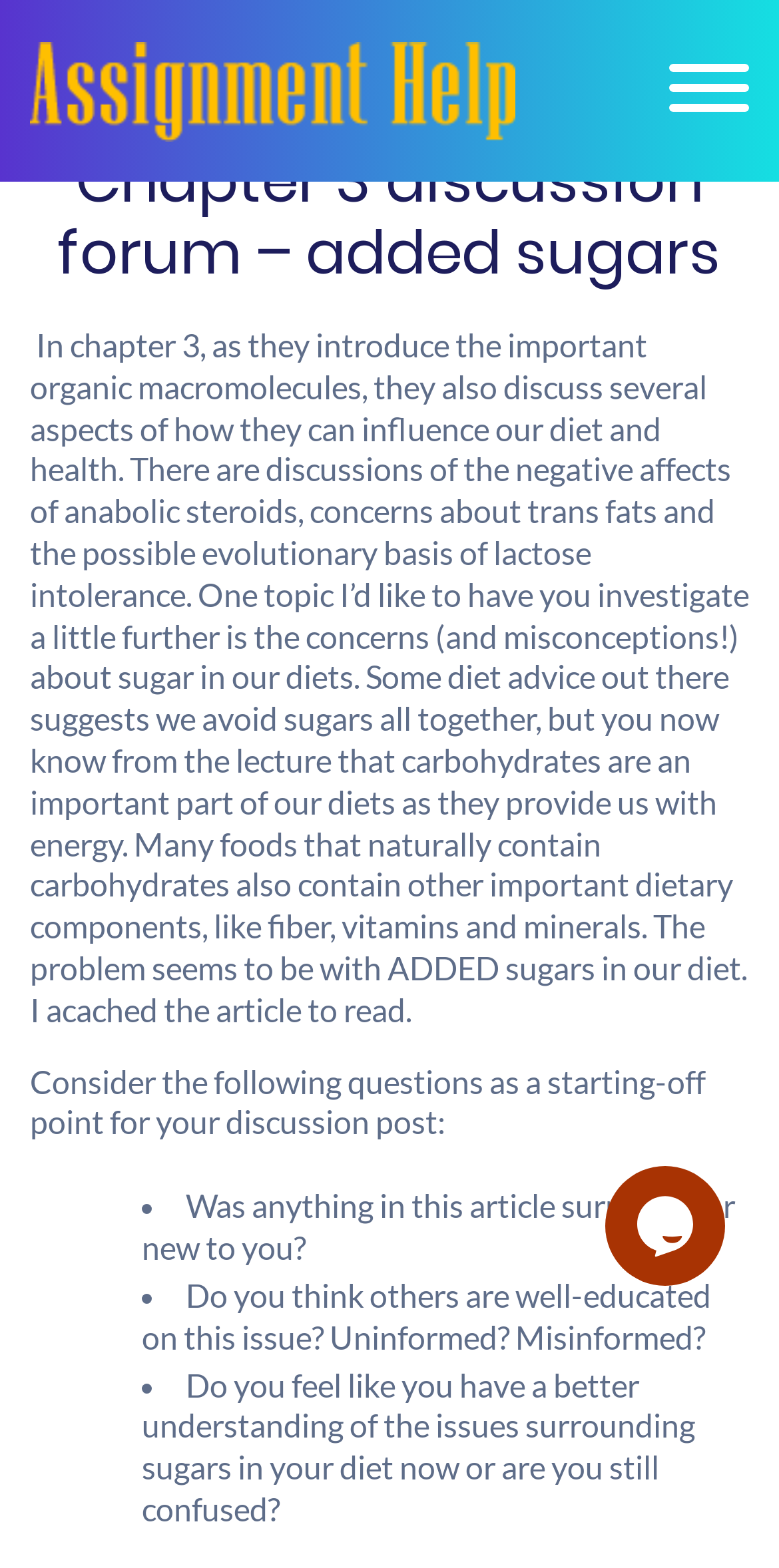Elaborate on the webpage's design and content in a detailed caption.

The webpage is a discussion forum for Chapter 3, focusing on added sugars. At the top left, there is an "Assignment Help Logo" image, accompanied by a "Toggle navigation" button to the right. Below these elements, a heading "Chapter 3 discussion forum – added sugars" is prominently displayed.

The main content of the page is a lengthy paragraph that discusses the importance of organic macromolecules in our diet and health, including the negative effects of anabolic steroids, concerns about trans fats, and the evolutionary basis of lactose intolerance. The text also introduces the topic of sugar in our diets, highlighting the distinction between naturally occurring carbohydrates and added sugars.

Following this paragraph, there is a section that prompts users to investigate the concerns and misconceptions about sugar in our diets. This section is headed by a question "Consider the following questions as a starting-off point for your discussion post:" and is followed by three bullet points. The bullet points ask users to reflect on whether they found anything surprising or new in the article, whether they think others are well-educated on the issue, and whether they have a better understanding of the issues surrounding sugars in their diet.

At the bottom right of the page, there is a chat widget iframe, which appears to be a separate interactive element.